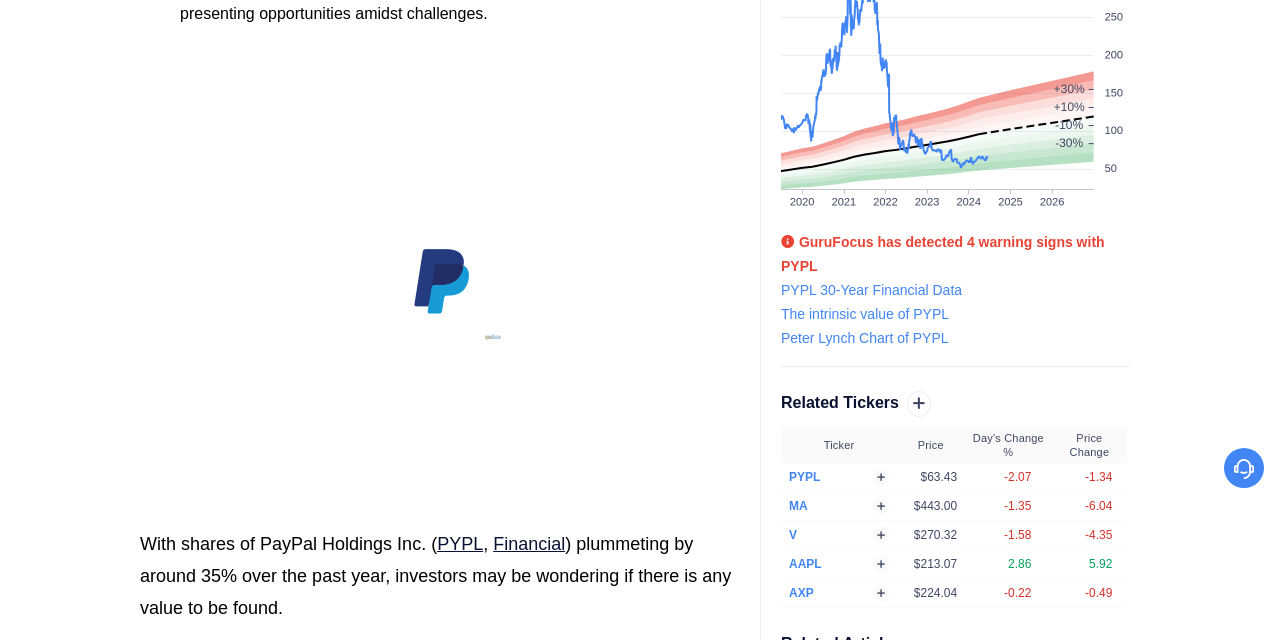Bounding box coordinates are given in the format (top-left x, top-left y, bottom-right x, bottom-right y). All values should be floating point numbers between 0 and 1. Provide the bounding box coordinate for the UI element described as: parent_node: Email aria-describedby="email-notes" name="email"

None